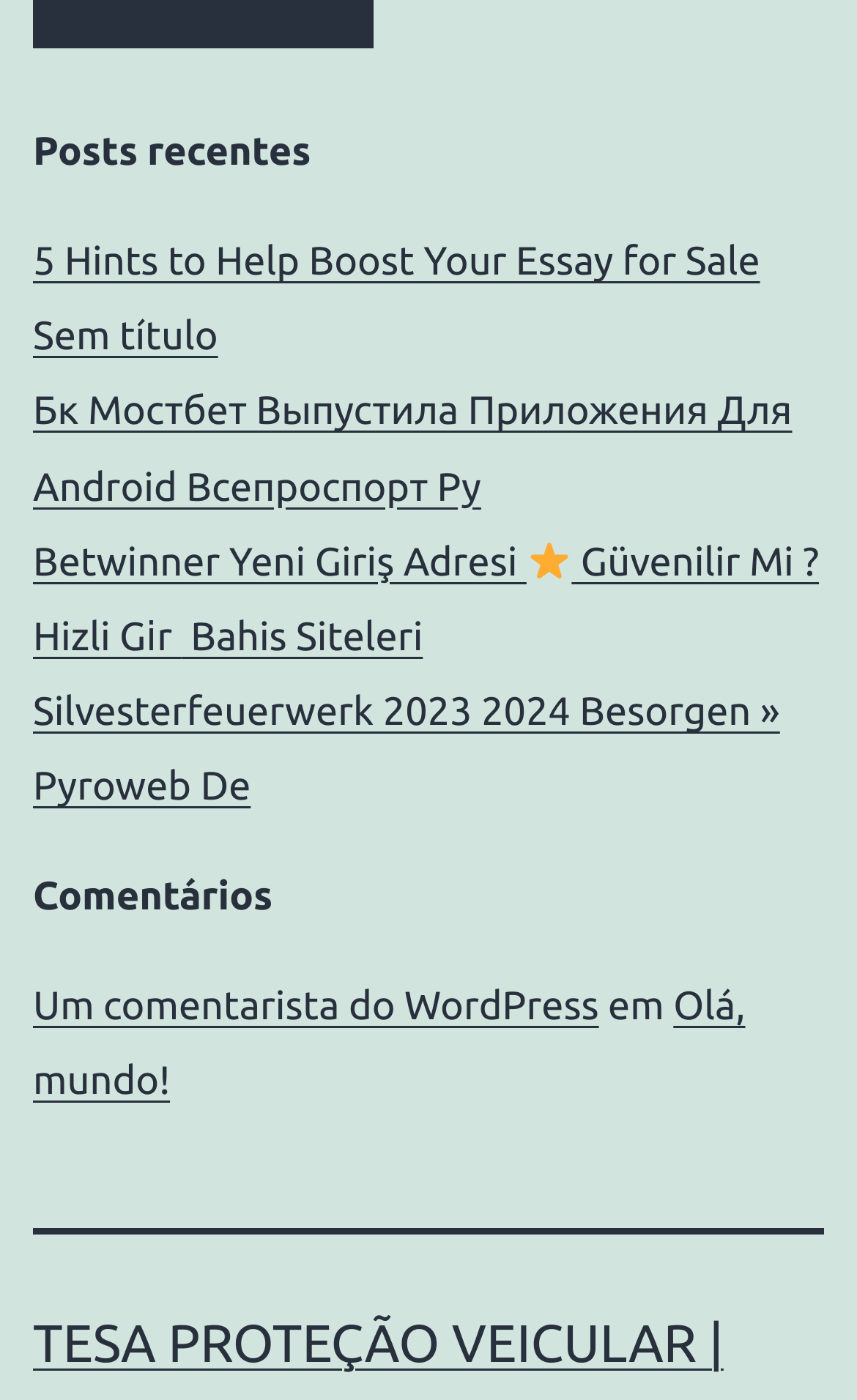Bounding box coordinates are specified in the format (top-left x, top-left y, bottom-right x, bottom-right y). All values are floating point numbers bounded between 0 and 1. Please provide the bounding box coordinate of the region this sentence describes: Um comentarista do WordPress

[0.038, 0.702, 0.699, 0.734]